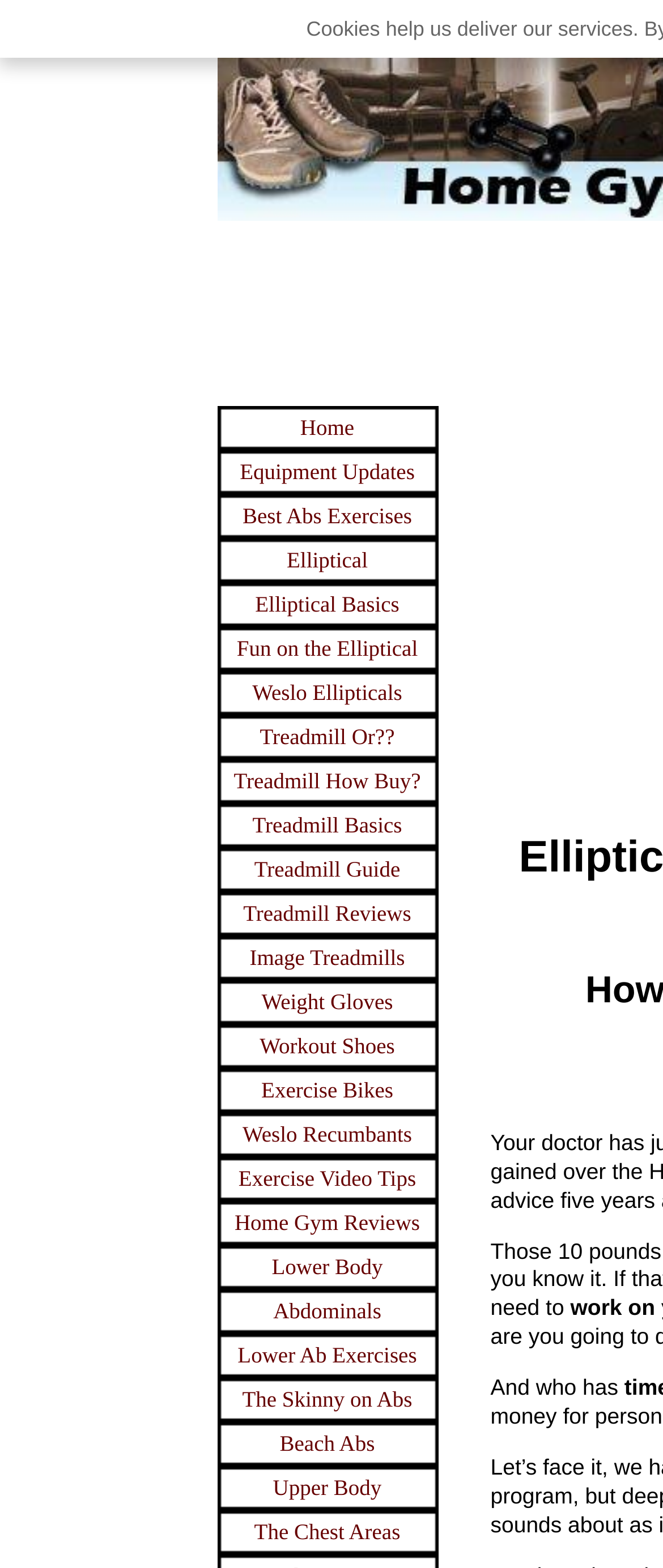Reply to the question with a single word or phrase:
What is the main topic of this webpage?

Elliptical trainer